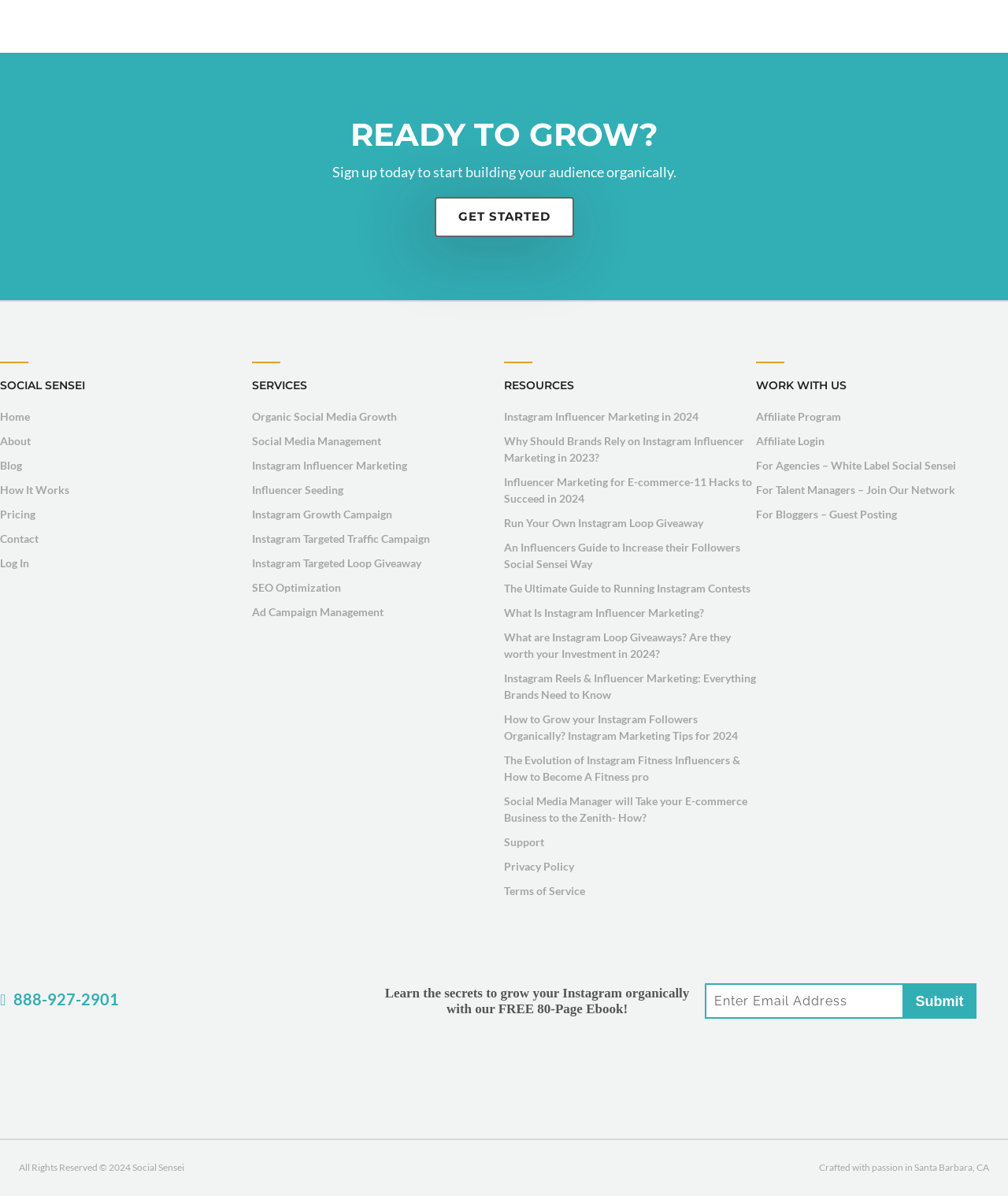Using the image as a reference, answer the following question in as much detail as possible:
What is the topic of the free 80-Page Ebook offered on the webpage?

The webpage offers a free 80-Page Ebook, and the topic of the ebook is 'Learn the secrets to grow your Instagram organically', as mentioned in the StaticText element.